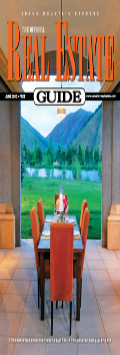Provide a comprehensive description of the image.

The image features the cover of the June 2014 edition of the "Idaho Mountain Express Real Estate Guide." The design showcases an inviting outdoor scene, framed by a spacious terrace that leads to expansive mountain views. A long dining table, set with vibrant orange chairs, occupies the foreground, hinting at gatherings and shared experiences against the stunning backdrop of nature. The magazine title prominently arches across the top in bold, orange lettering, drawing attention to the publication's focus on real estate opportunities in the scenic Idaho region. The overall aesthetic conveys a blend of luxury and tranquility, appealing to potential homebuyers or those interested in Idaho's real estate offerings.